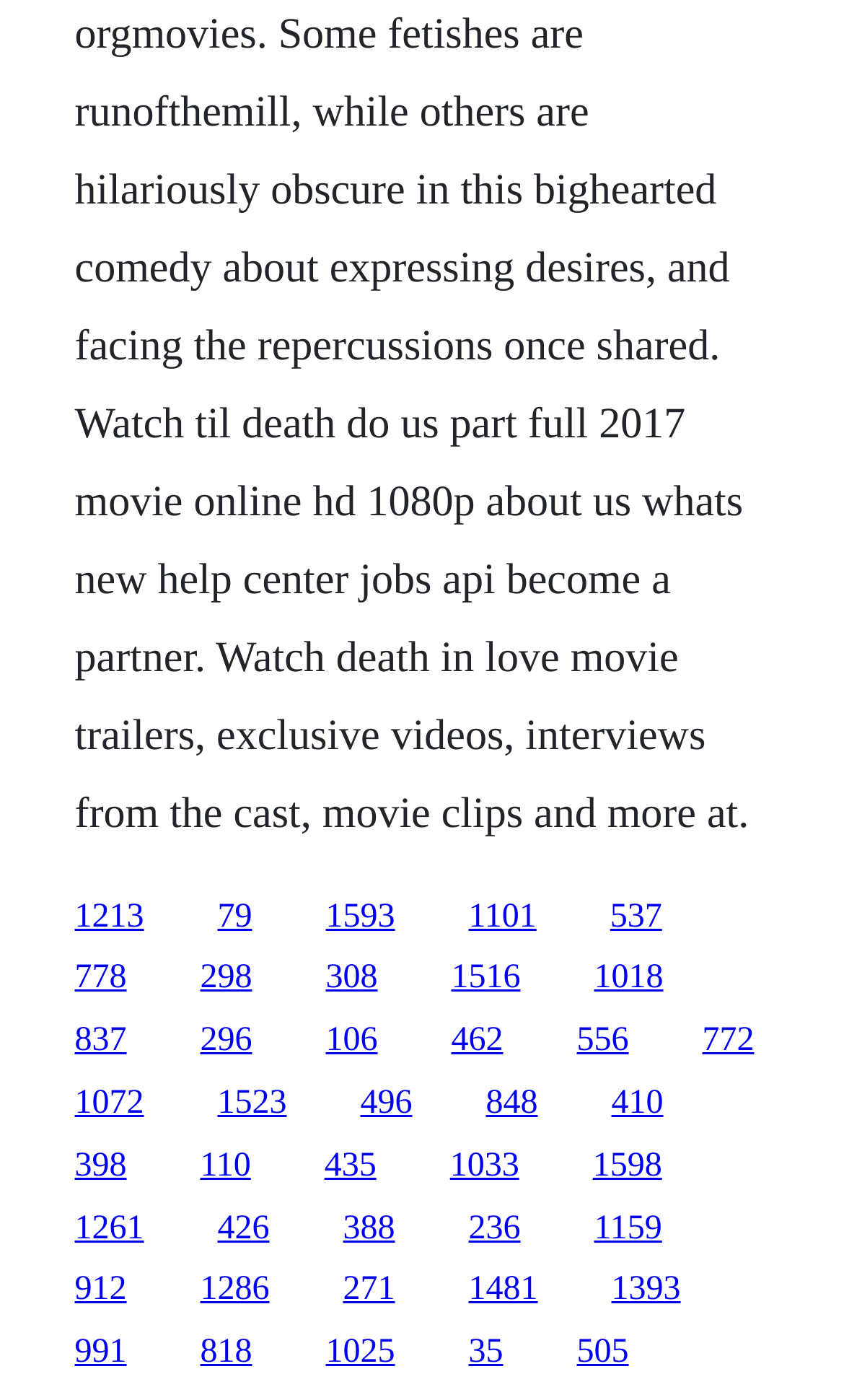What is the purpose of the links on this webpage?
Please provide a single word or phrase answer based on the image.

Navigation